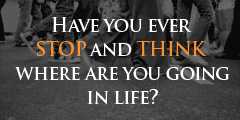What is the background of the image?
Look at the screenshot and provide an in-depth answer.

The caption describes the image as featuring a thought-provoking question set against a backdrop of individuals walking, emphasizing life's journey.